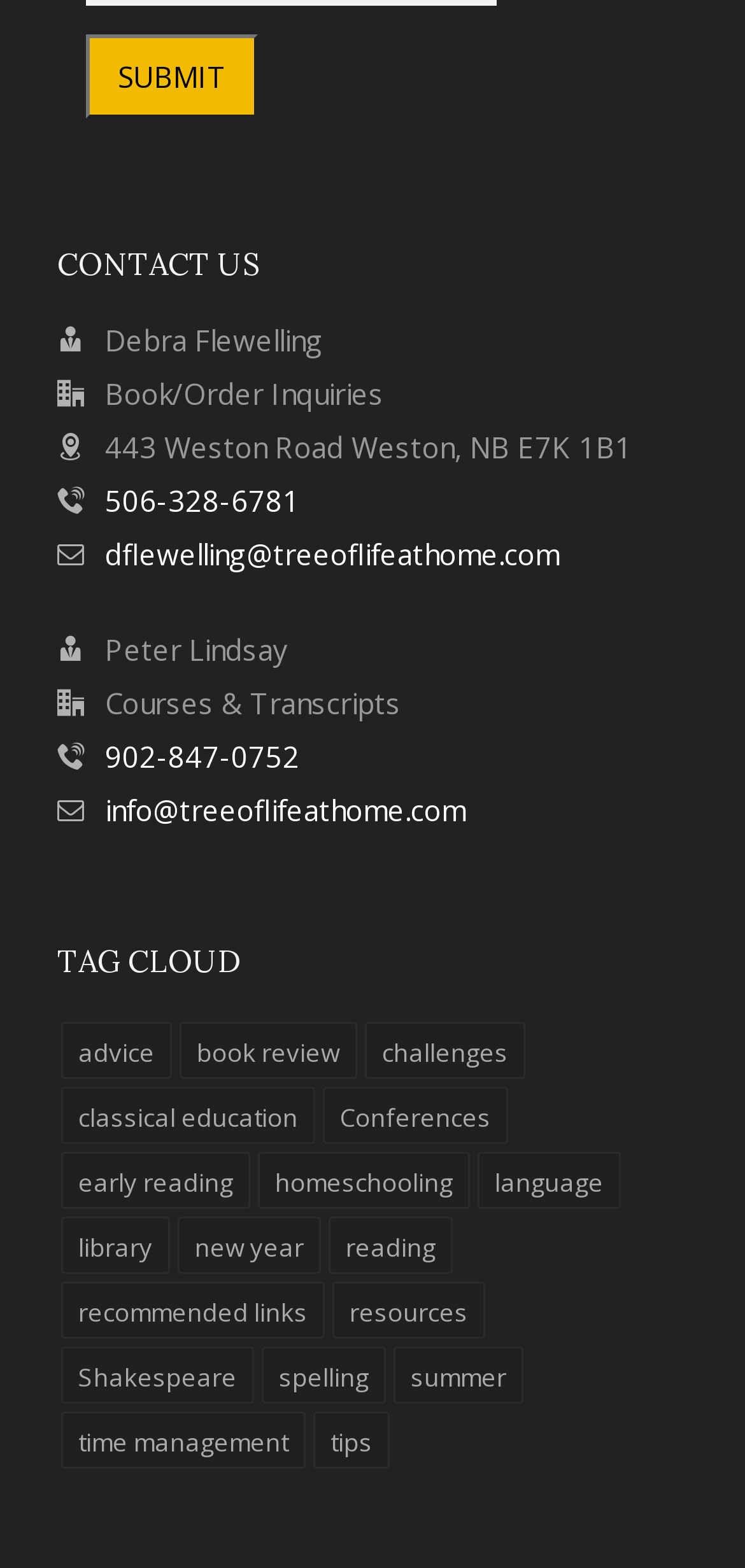Based on the image, give a detailed response to the question: What is the contact information of Peter Lindsay?

The StaticText element 'Peter Lindsay' has a bounding box coordinate of [0.141, 0.402, 0.387, 0.426] and is located near the StaticText element 'Courses & Transcripts', suggesting that Peter Lindsay is associated with courses and transcripts. Additionally, the link '902-847-0752' and 'info@treeoflifeathome.com' are located nearby, which may be the contact information of Peter Lindsay.